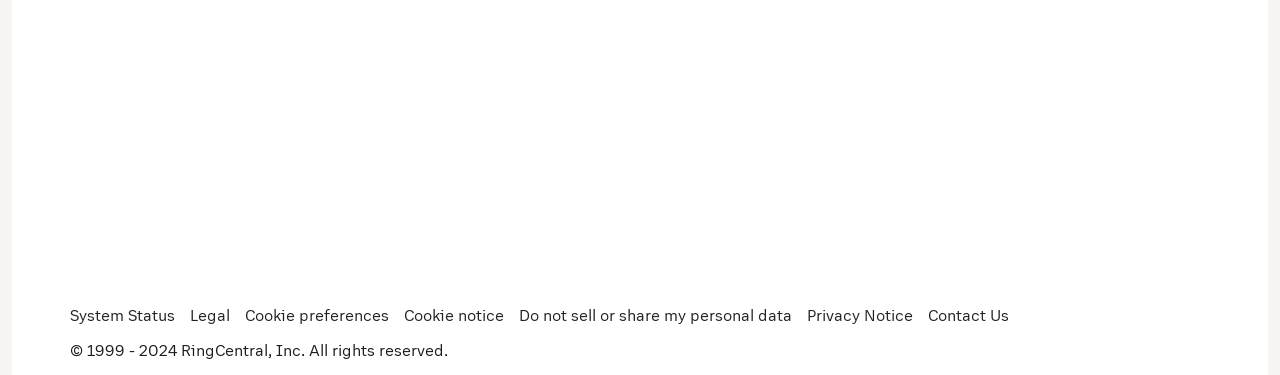What is the text at the bottom of the webpage?
Based on the image, provide a one-word or brief-phrase response.

Copyright notice